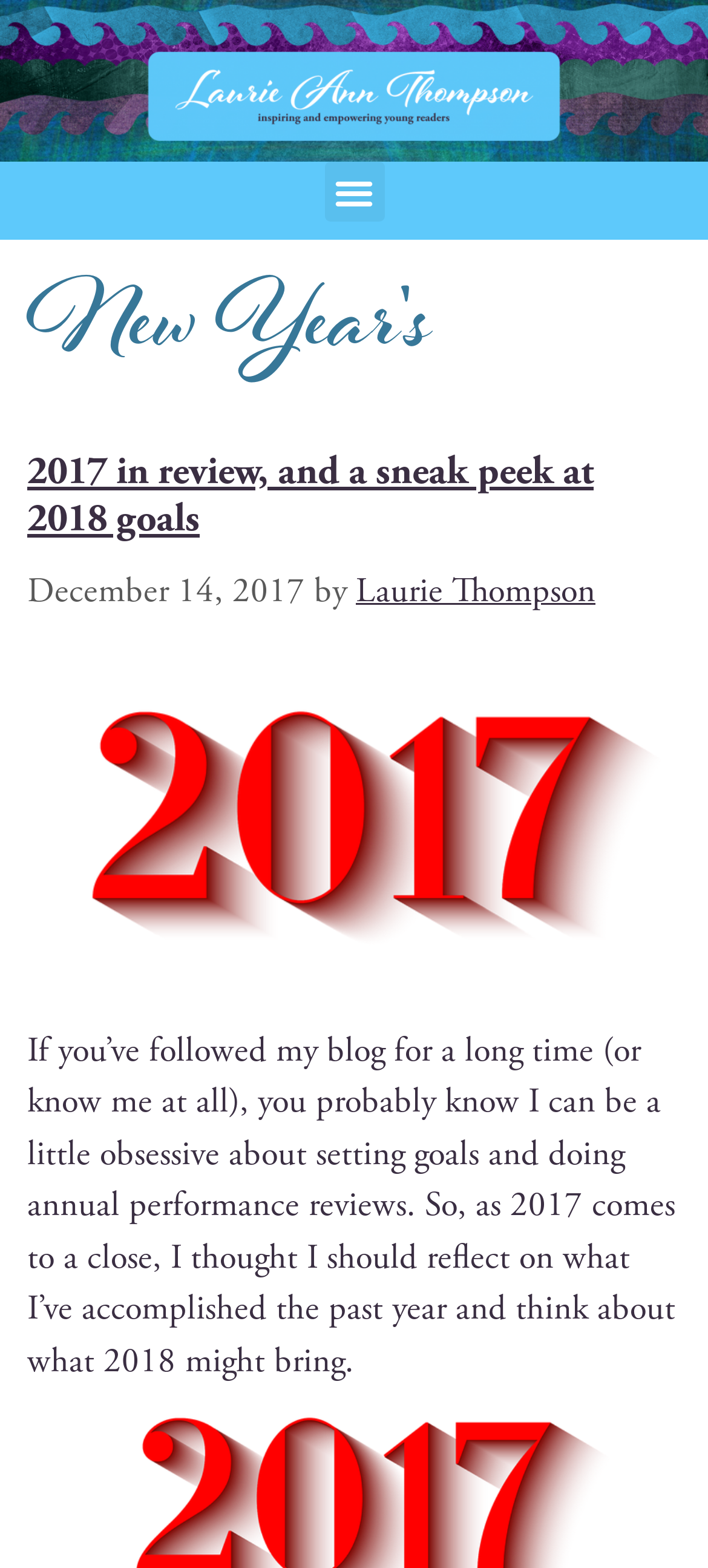Write an exhaustive caption that covers the webpage's main aspects.

The webpage is about New Year's reflections and goals, written by Laurie Ann Thompson. At the top, there is a link to the author's name, accompanied by an image with the same name. Below this, there is a menu toggle button. 

The main content is divided into sections. The first section has a heading "New Year's" and a subheading "2017 in review, and a sneak peek at 2018 goals", which is also a link. This section also includes the date "December 14, 2017" and the author's name "Laurie Thompson" as a link. 

Below this, there is an image with the label "2017", accompanied by a link with the same label. The main text of the webpage follows, which discusses the author's goal-setting habits and reflects on their accomplishments in 2017, as well as their expectations for 2018.